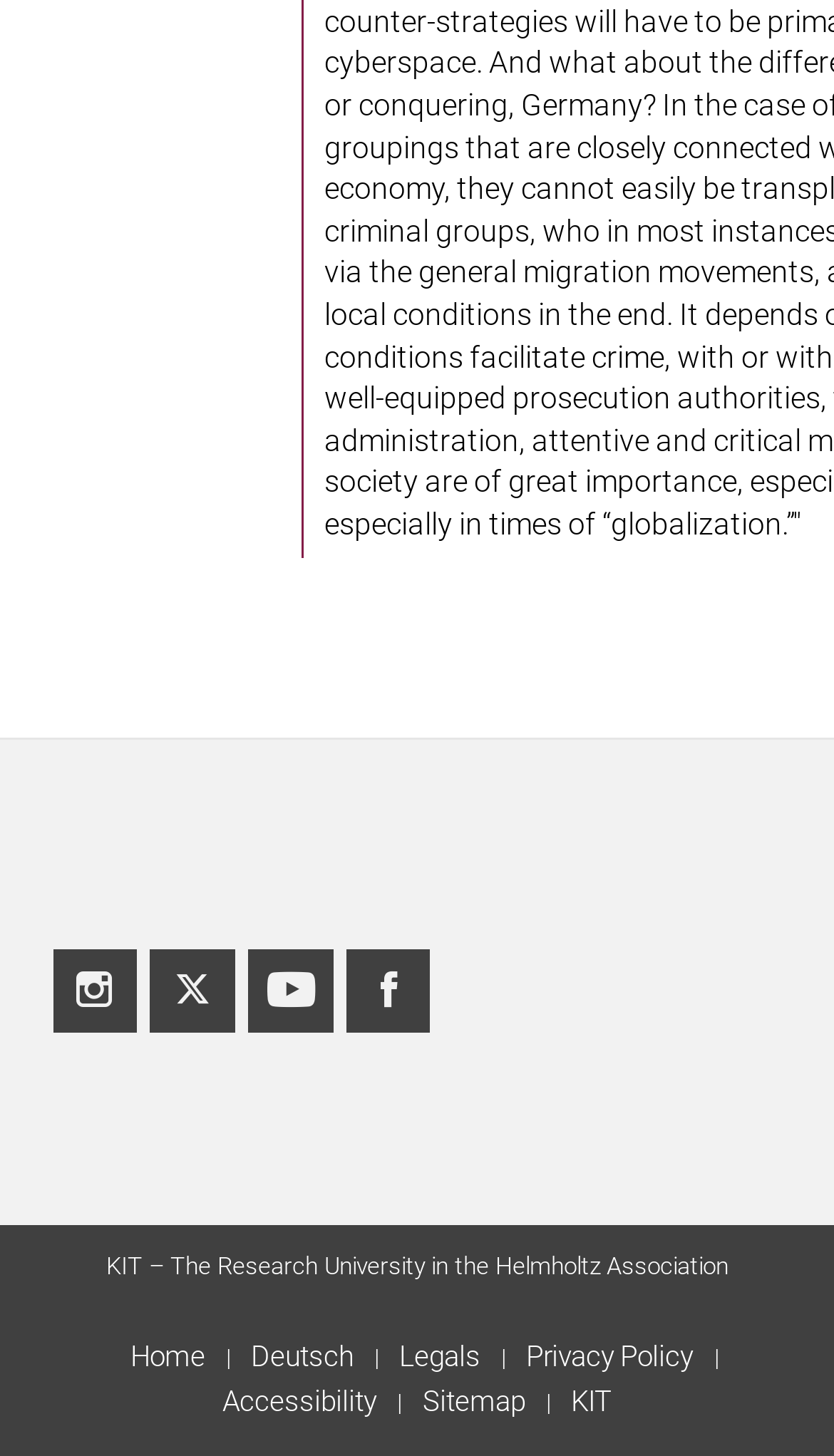Bounding box coordinates must be specified in the format (top-left x, top-left y, bottom-right x, bottom-right y). All values should be floating point numbers between 0 and 1. What are the bounding box coordinates of the UI element described as: Instagram Profile

[0.063, 0.651, 0.163, 0.709]